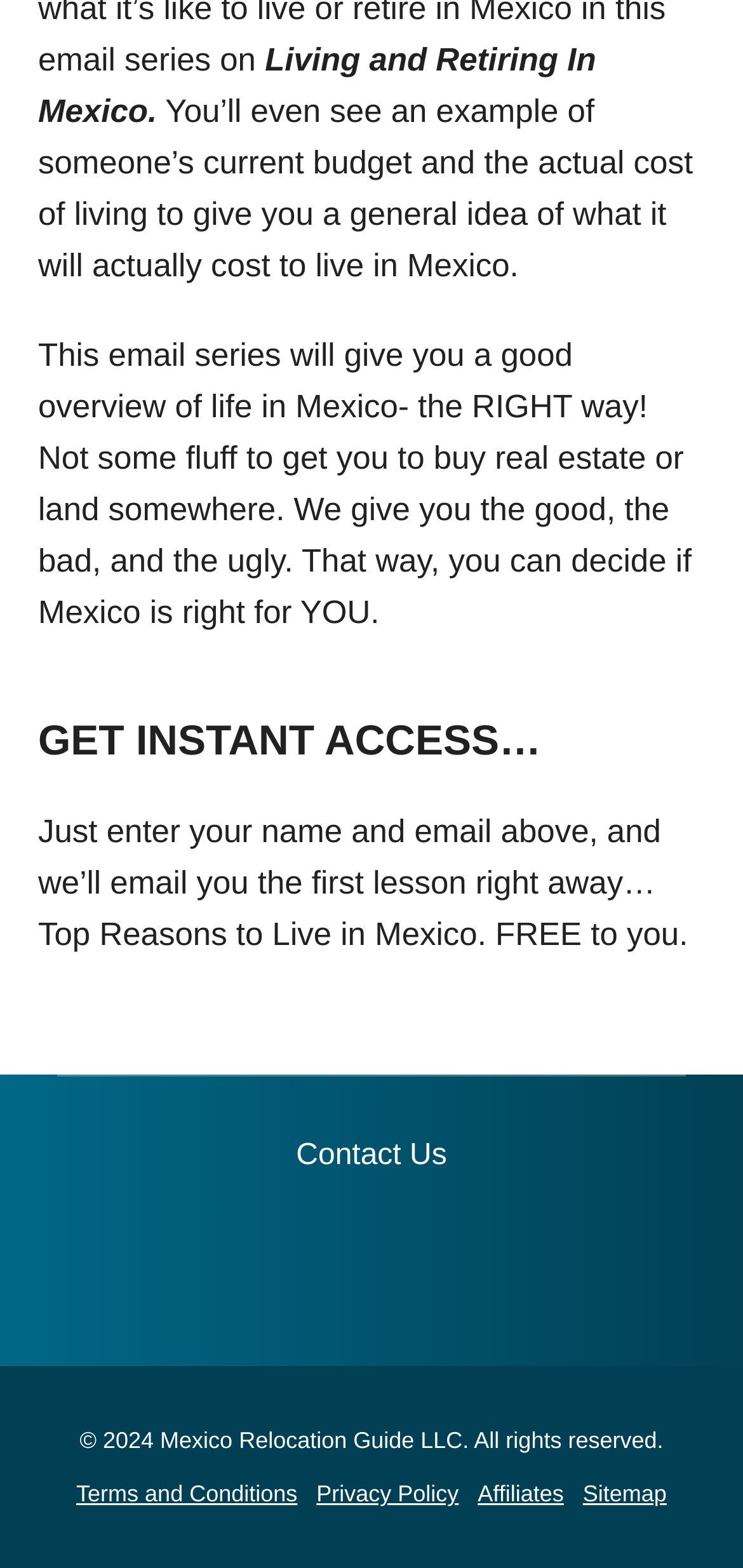How can I access the first lesson?
From the image, respond using a single word or phrase.

Enter name and email